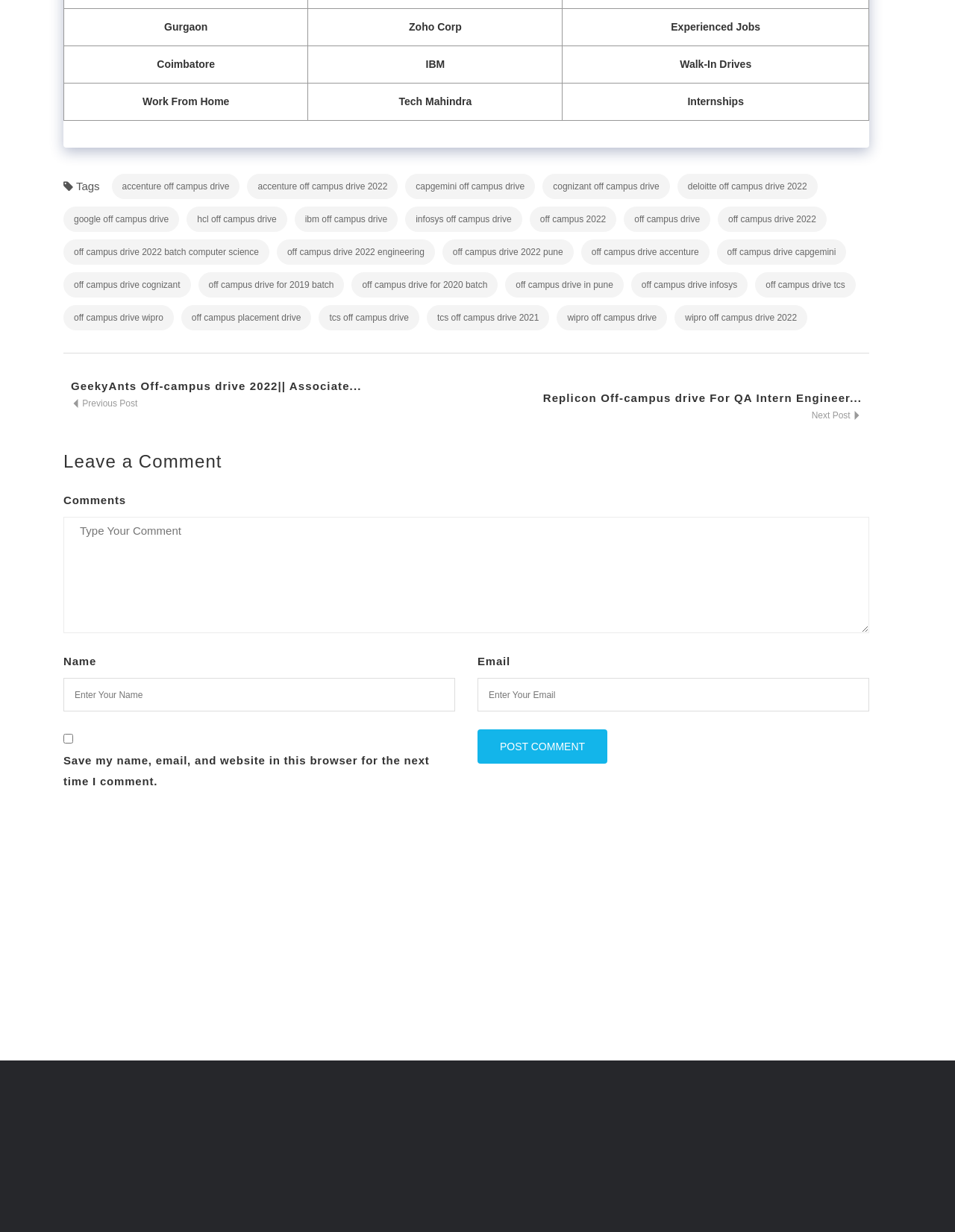Determine the bounding box for the described HTML element: "Work From Home". Ensure the coordinates are four float numbers between 0 and 1 in the format [left, top, right, bottom].

[0.149, 0.586, 0.24, 0.596]